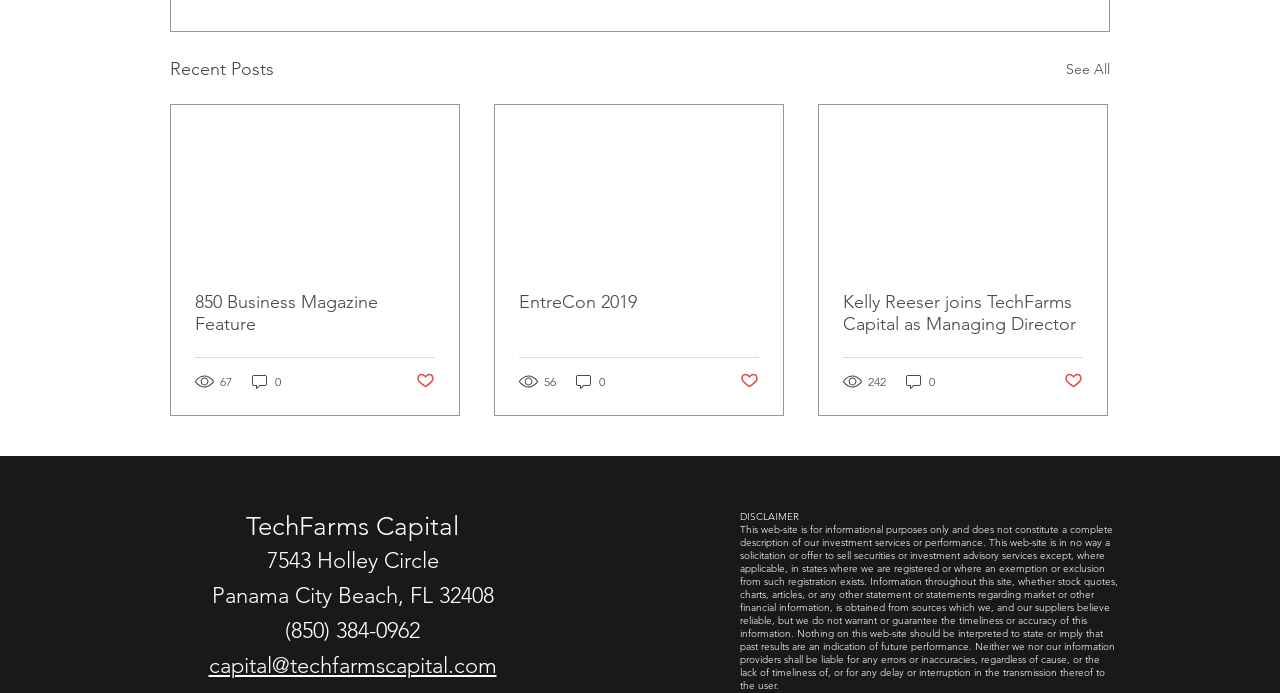What is the address of TechFarms Capital?
Using the visual information, respond with a single word or phrase.

7543 Holley Circle Panama City Beach, FL 32408